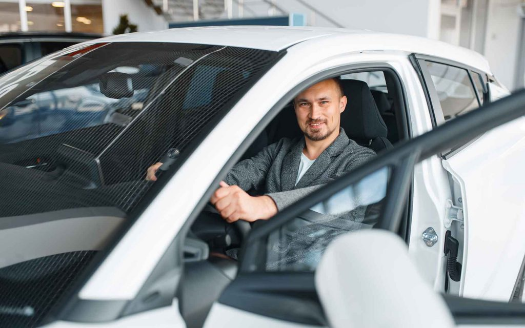Are there other vehicles visible in the background?
Based on the image, respond with a single word or phrase.

Yes